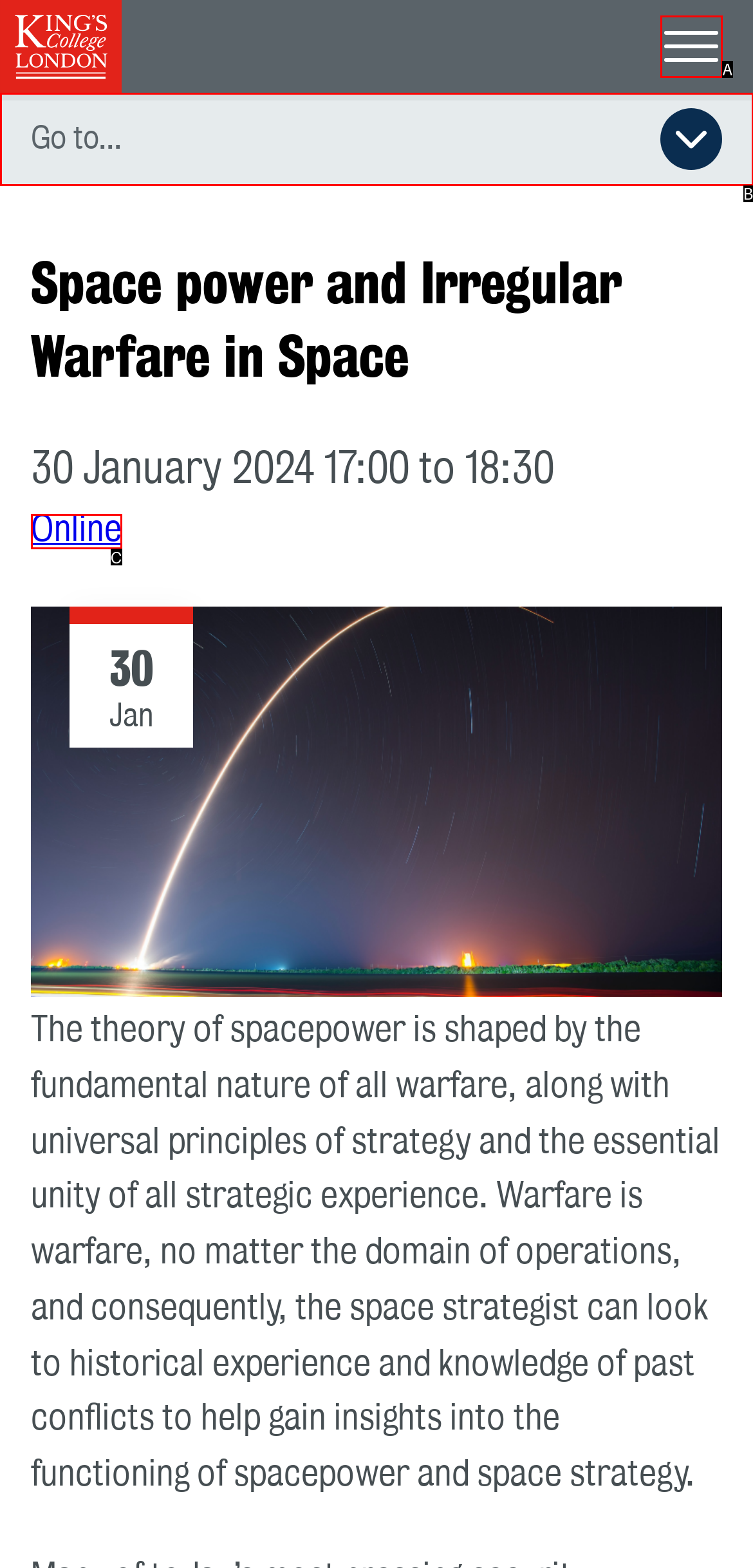Identify the option that best fits this description: Go to...Open secondary navigation menu
Answer with the appropriate letter directly.

B